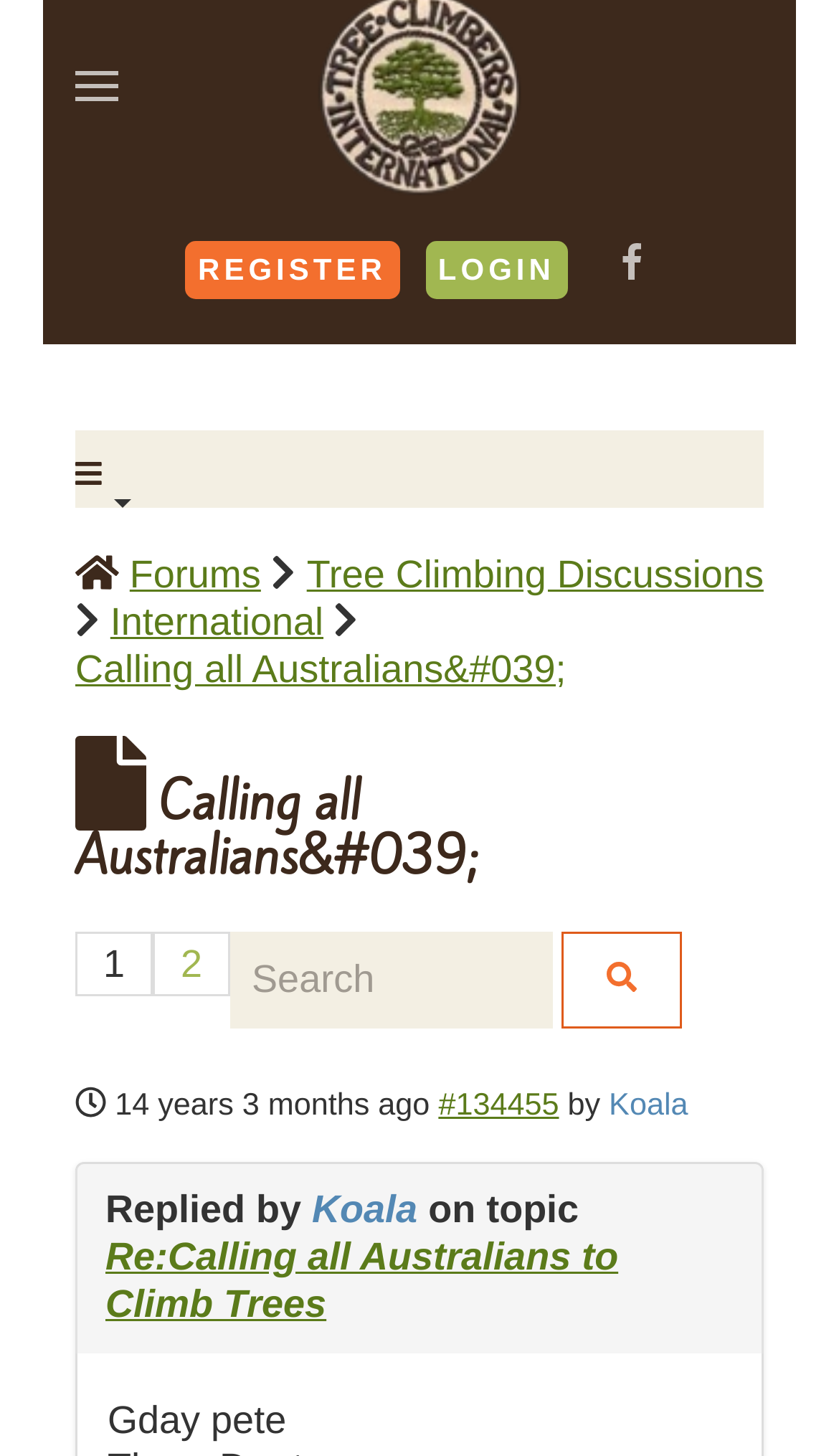Determine the bounding box coordinates of the section I need to click to execute the following instruction: "Open the menu". Provide the coordinates as four float numbers between 0 and 1, i.e., [left, top, right, bottom].

[0.09, 0.0, 0.141, 0.118]